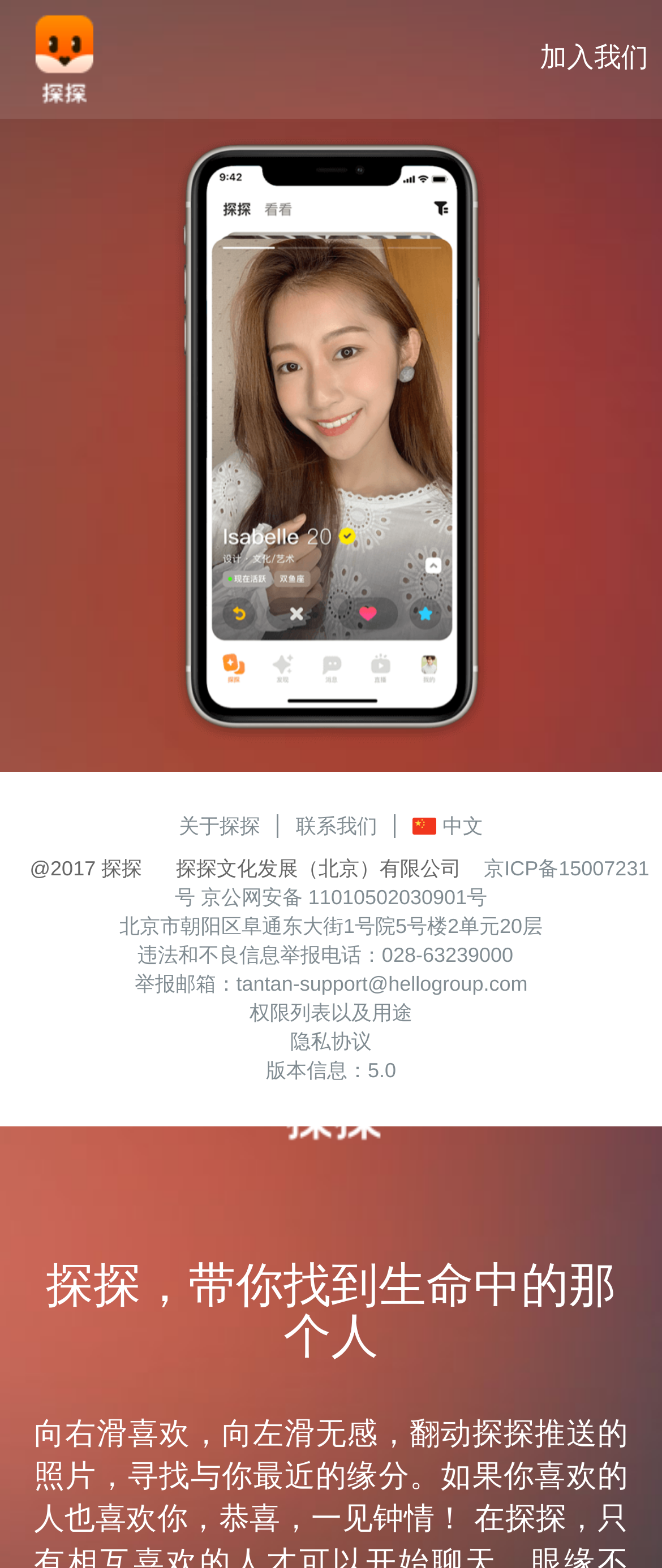Please determine the bounding box coordinates of the element's region to click for the following instruction: "learn more about us".

[0.795, 0.0, 1.0, 0.076]